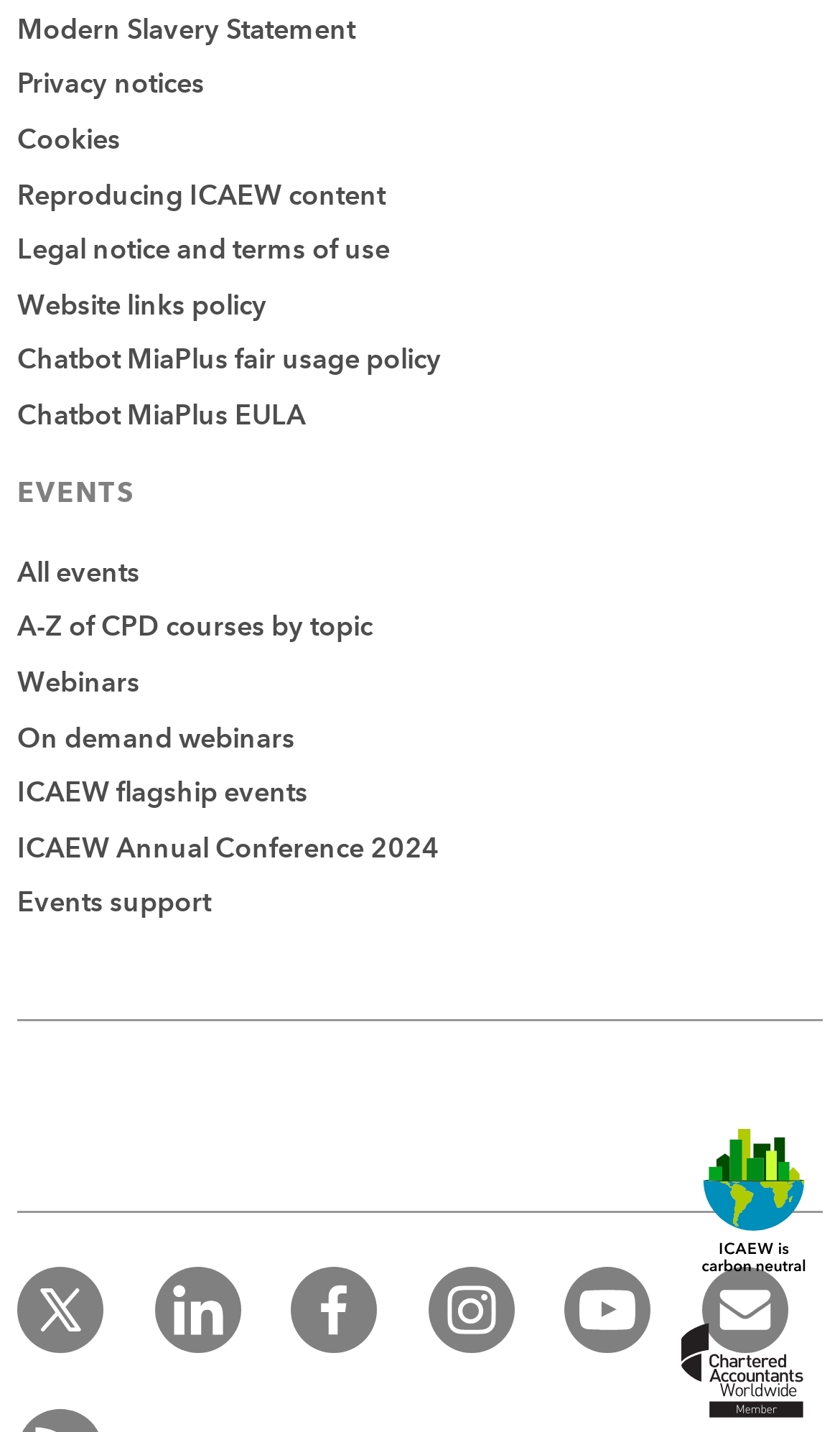Please find and report the bounding box coordinates of the element to click in order to perform the following action: "Subscribe to the newsletter". The coordinates should be expressed as four float numbers between 0 and 1, in the format [left, top, right, bottom].

None